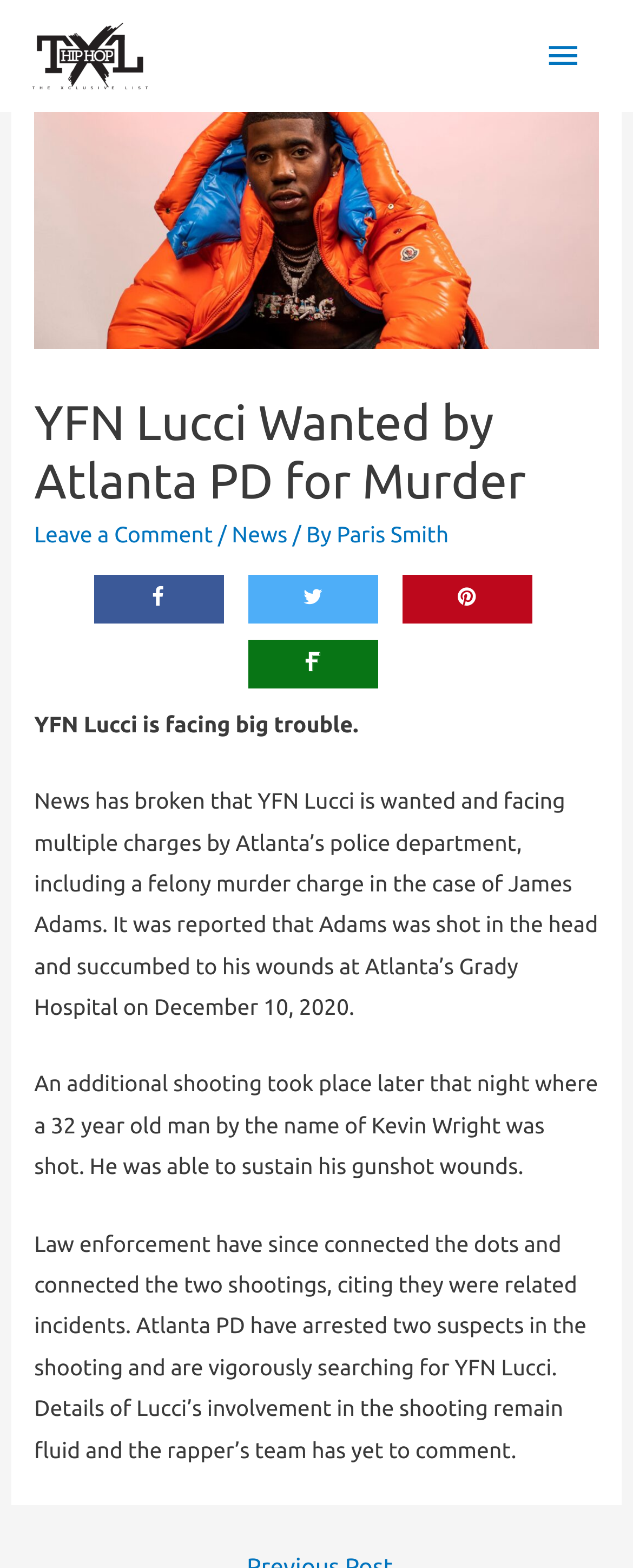What is the name of the rapper wanted by Atlanta PD?
Please provide a comprehensive answer based on the information in the image.

The article's heading 'YFN Lucci Wanted by Atlanta PD for Murder' indicates that YFN Lucci is the rapper wanted by Atlanta PD.